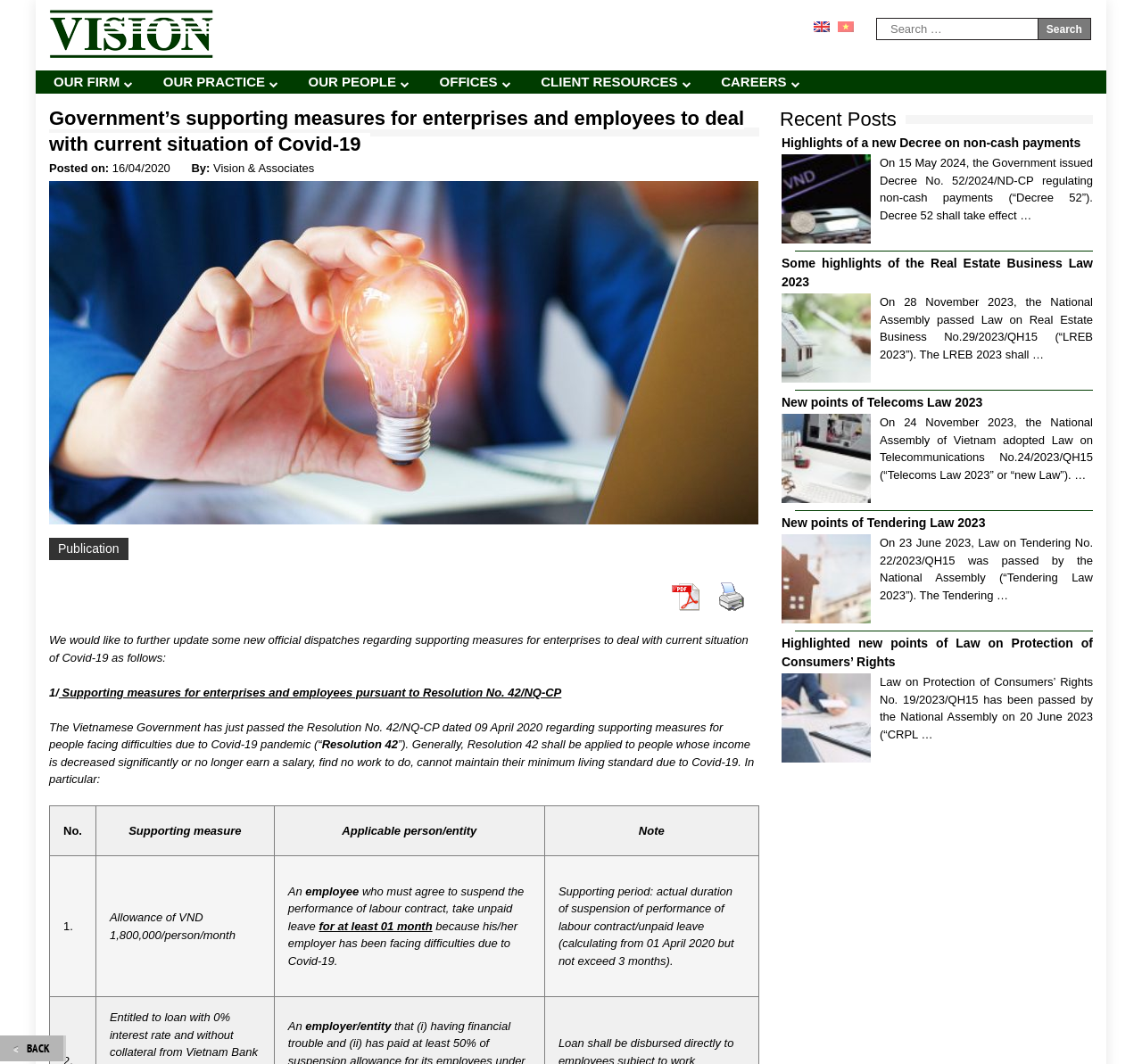Locate the bounding box coordinates of the element that should be clicked to execute the following instruction: "View recent posts".

[0.683, 0.1, 0.957, 0.125]